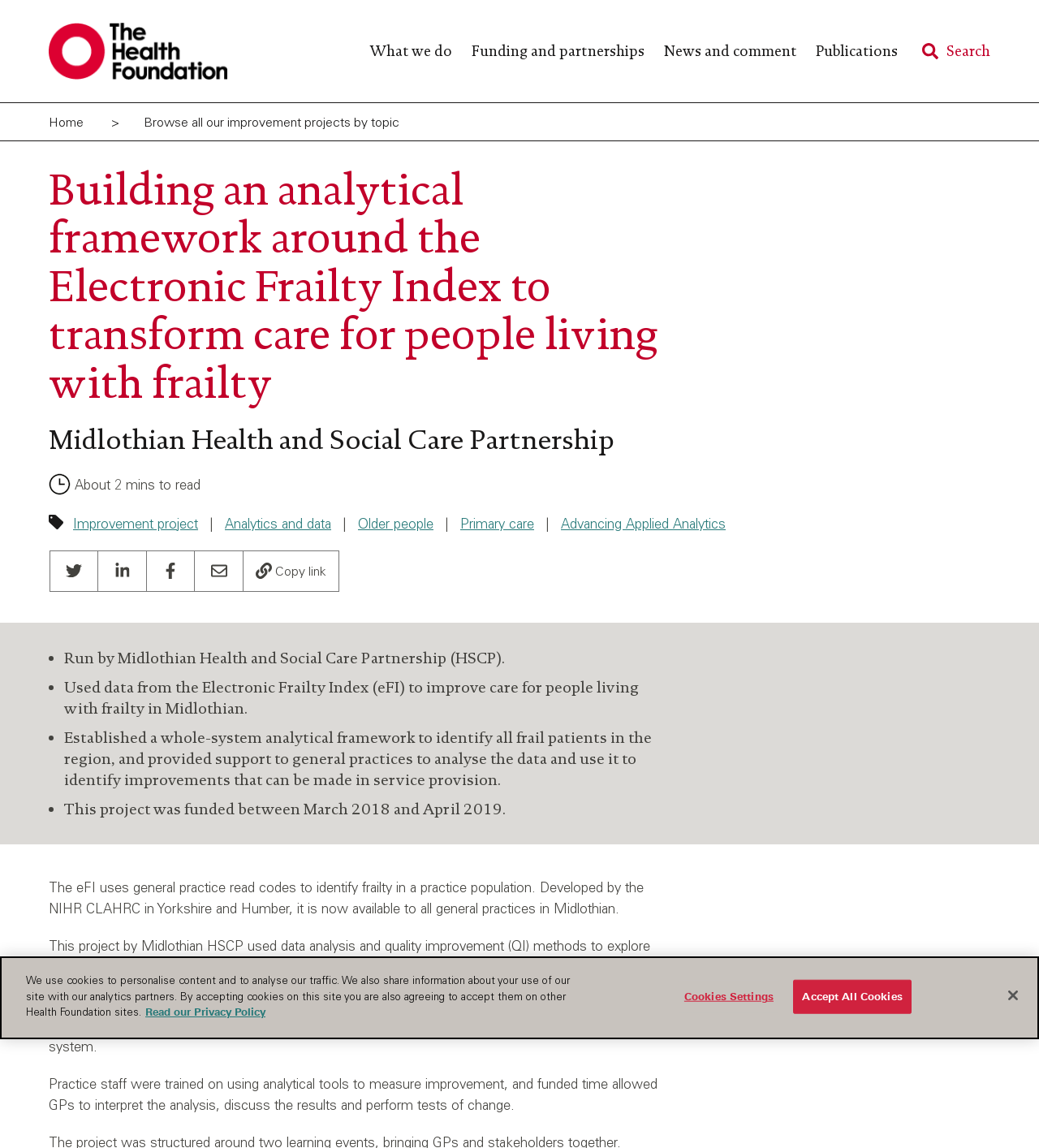Show the bounding box coordinates of the region that should be clicked to follow the instruction: "Share on Twitter."

[0.048, 0.48, 0.094, 0.515]